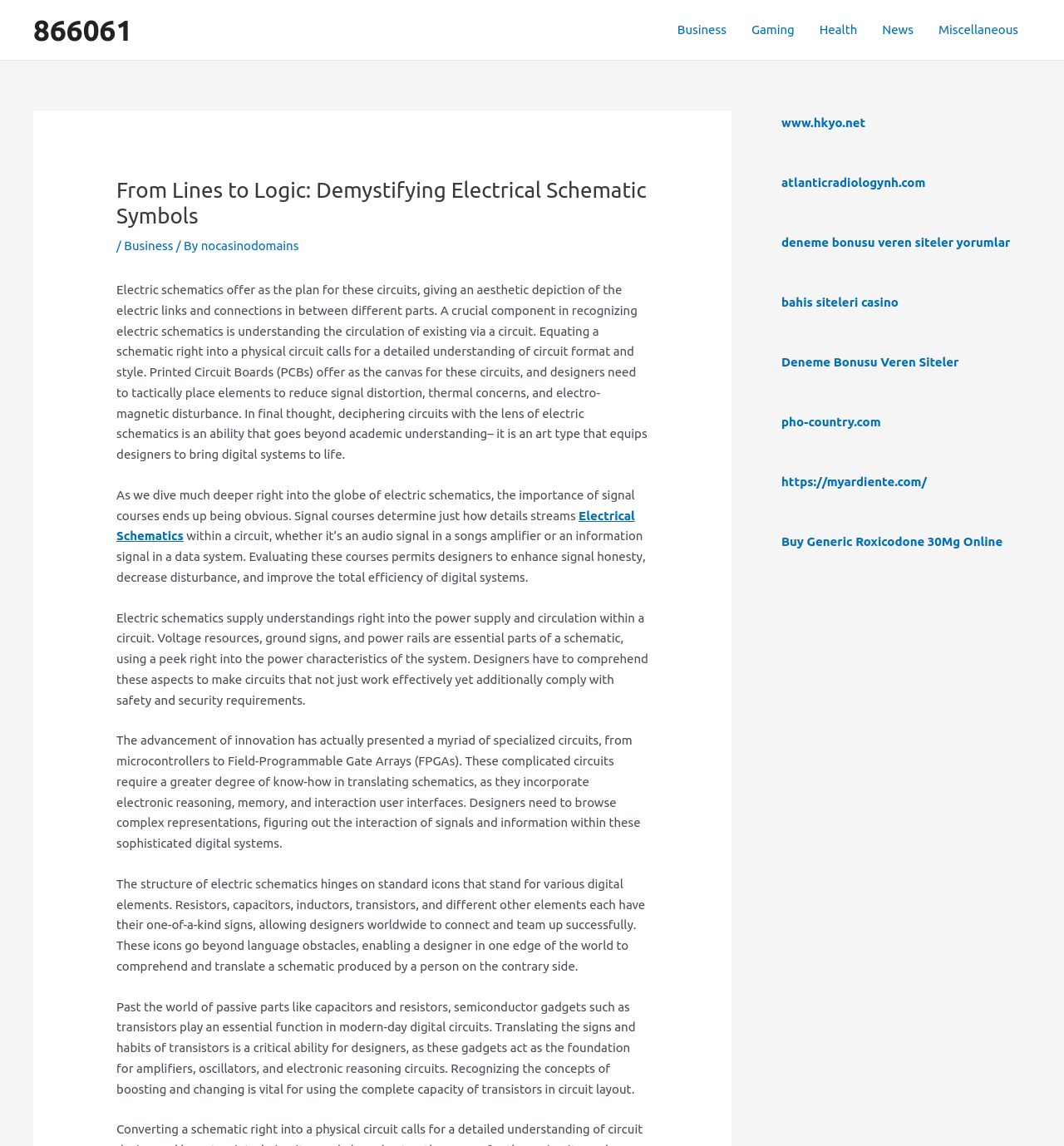What is the main heading displayed on the webpage? Please provide the text.

From Lines to Logic: Demystifying Electrical Schematic Symbols